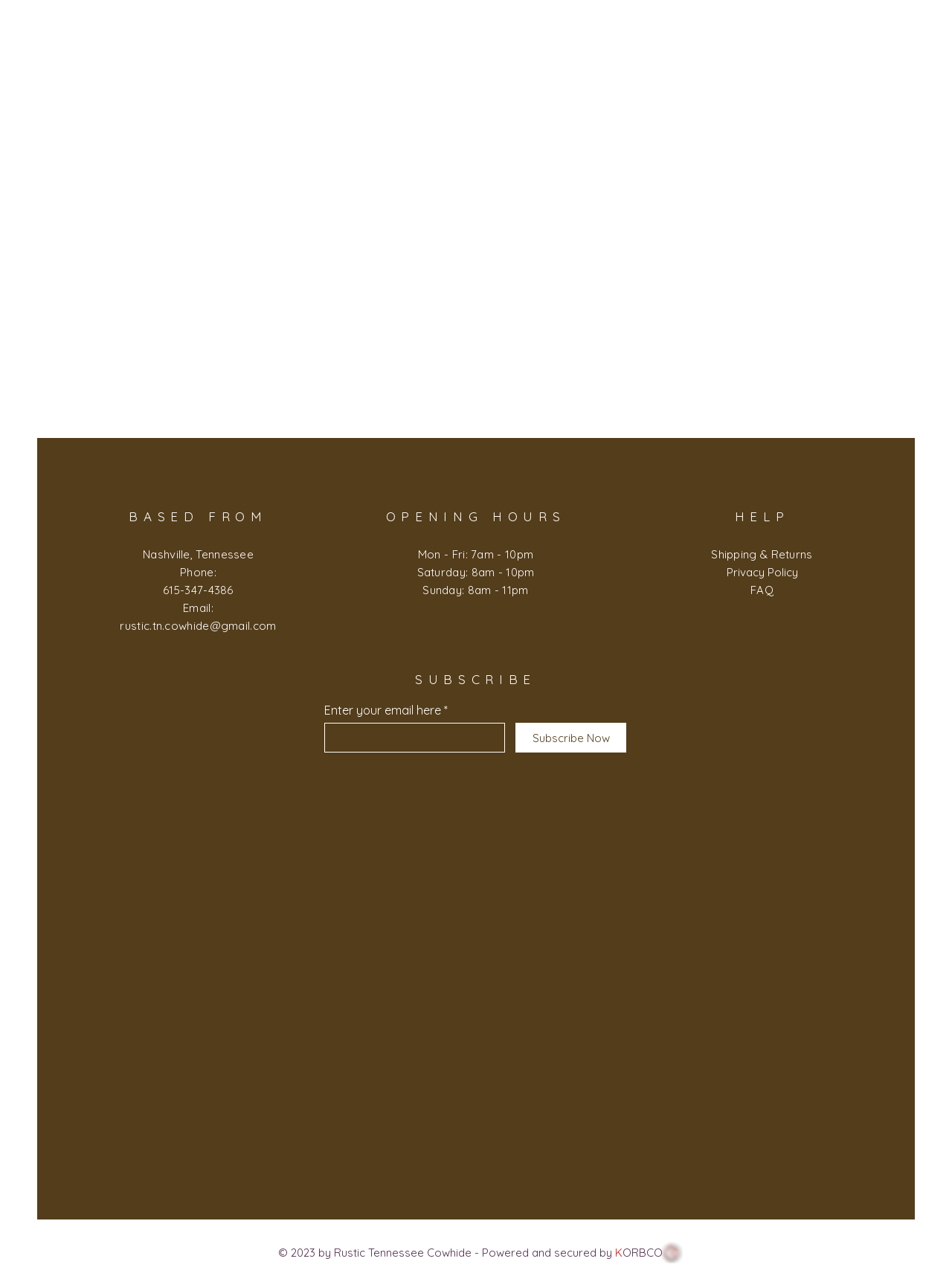What social media platforms are listed in the Social Bar?
Provide a short answer using one word or a brief phrase based on the image.

Facebook, Instagram, TikTok